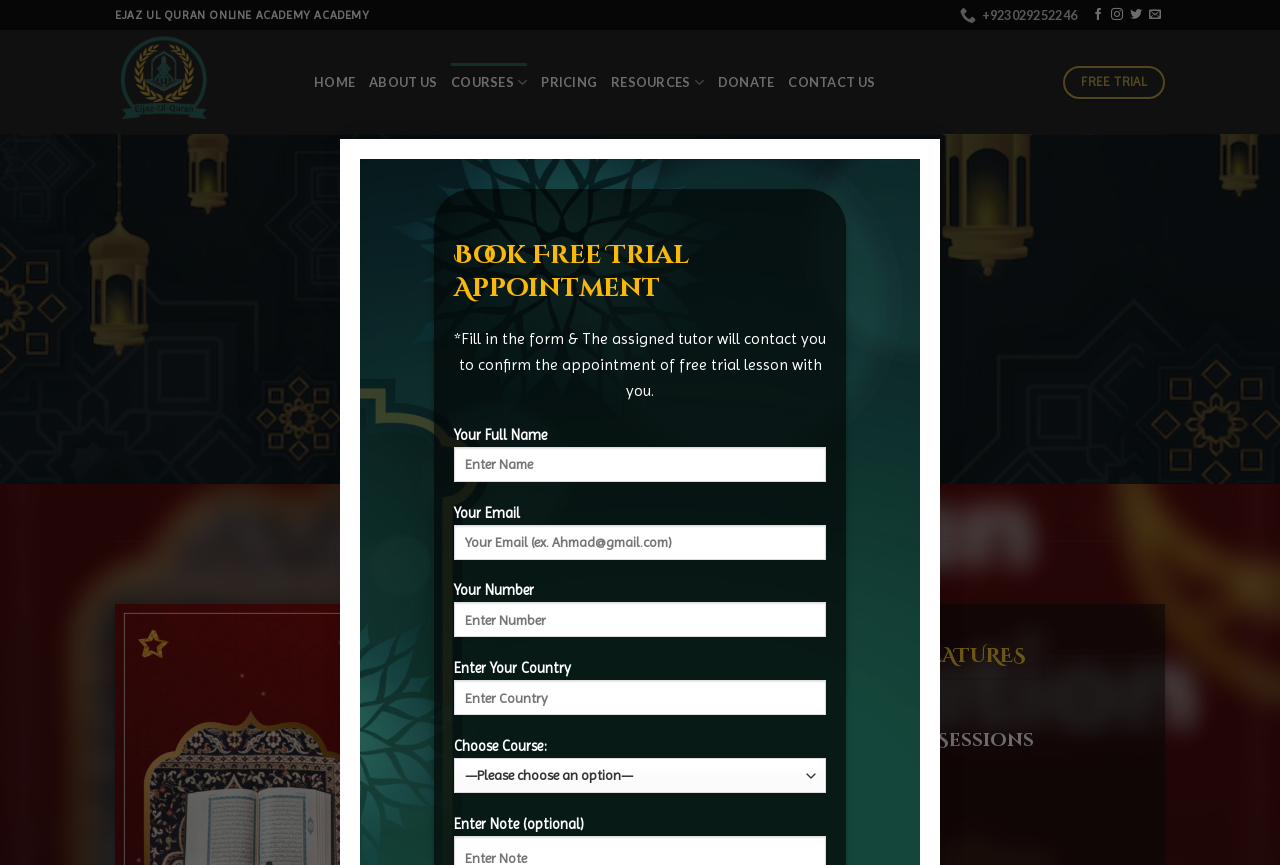Identify the bounding box coordinates of the area that should be clicked in order to complete the given instruction: "Book a free trial appointment". The bounding box coordinates should be four float numbers between 0 and 1, i.e., [left, top, right, bottom].

[0.354, 0.276, 0.646, 0.353]